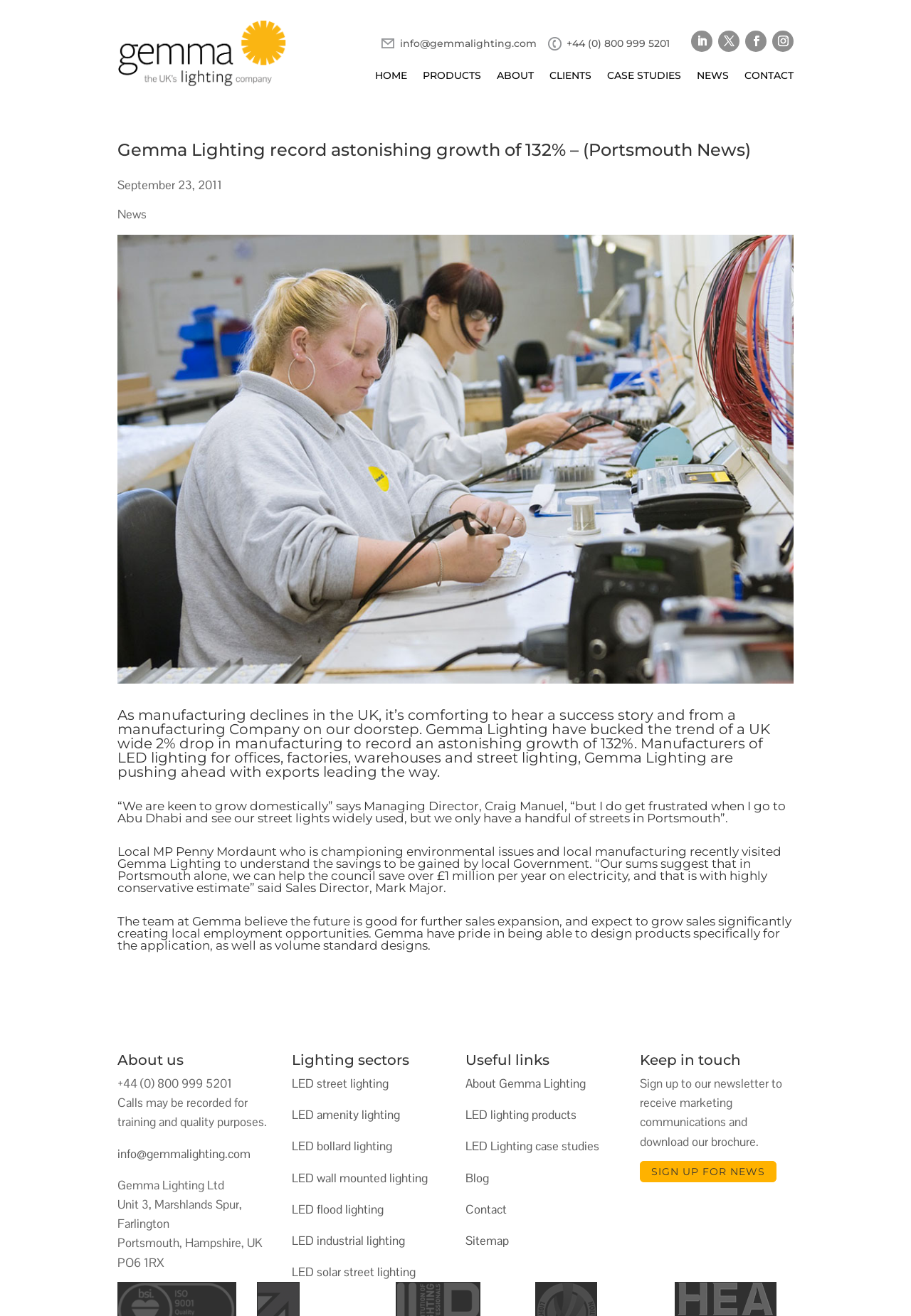Identify the bounding box for the given UI element using the description provided. Coordinates should be in the format (top-left x, top-left y, bottom-right x, bottom-right y) and must be between 0 and 1. Here is the description: About Gemma Lighting

[0.511, 0.817, 0.643, 0.829]